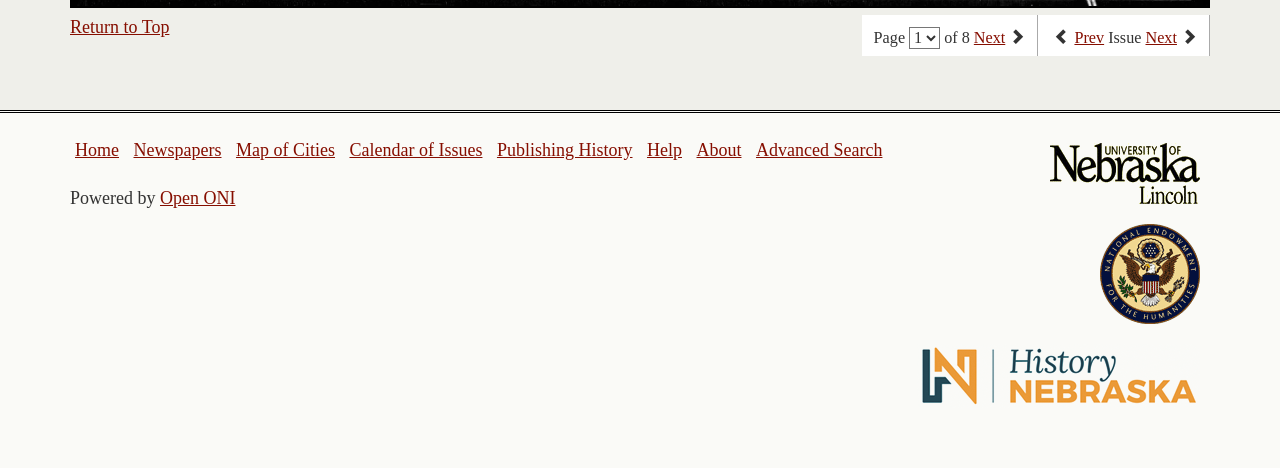Please determine the bounding box coordinates for the element that should be clicked to follow these instructions: "view the previous issue".

[0.839, 0.062, 0.863, 0.101]